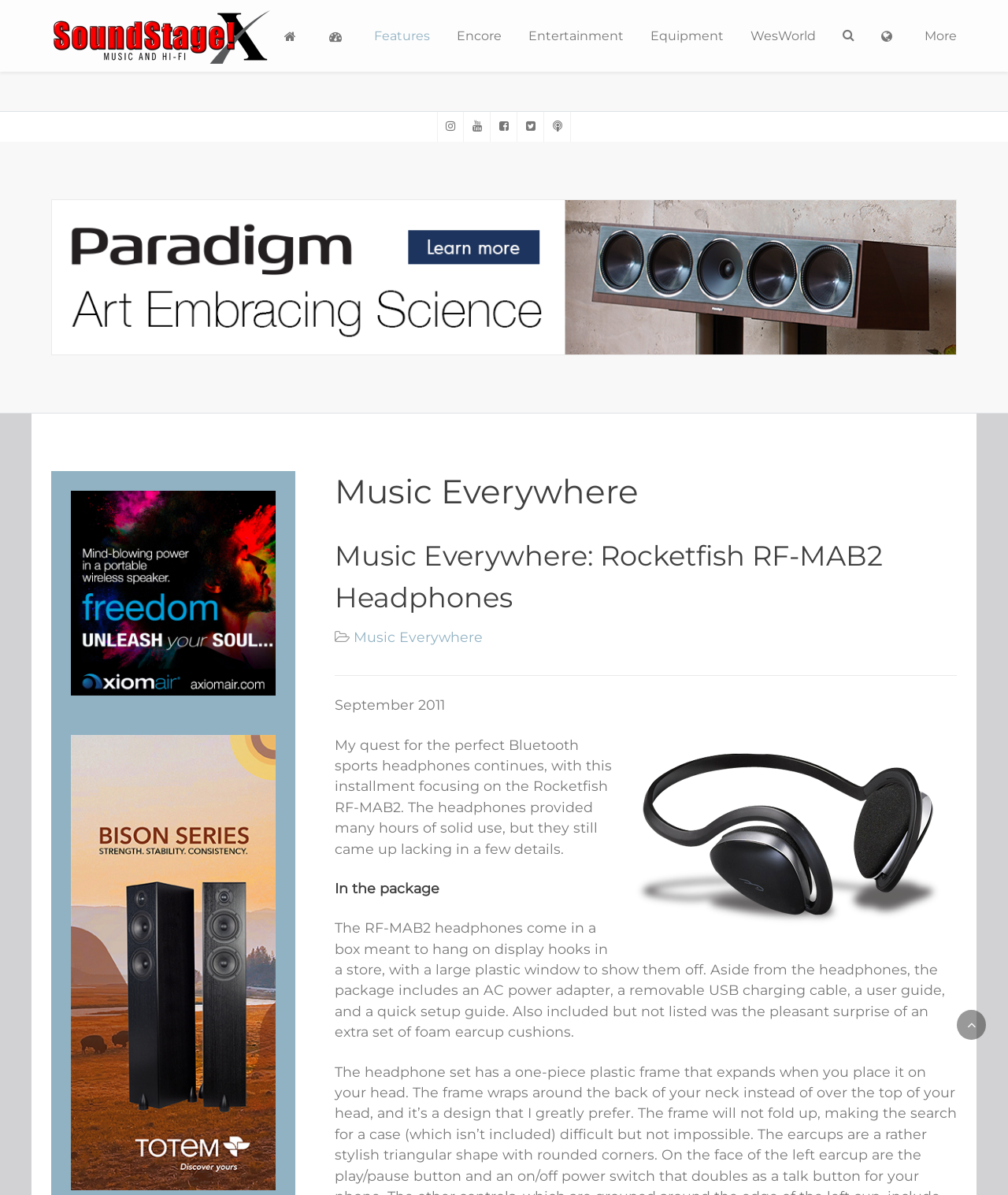Identify the bounding box coordinates of the clickable region necessary to fulfill the following instruction: "Back to the top of the page". The bounding box coordinates should be four float numbers between 0 and 1, i.e., [left, top, right, bottom].

[0.949, 0.845, 0.978, 0.87]